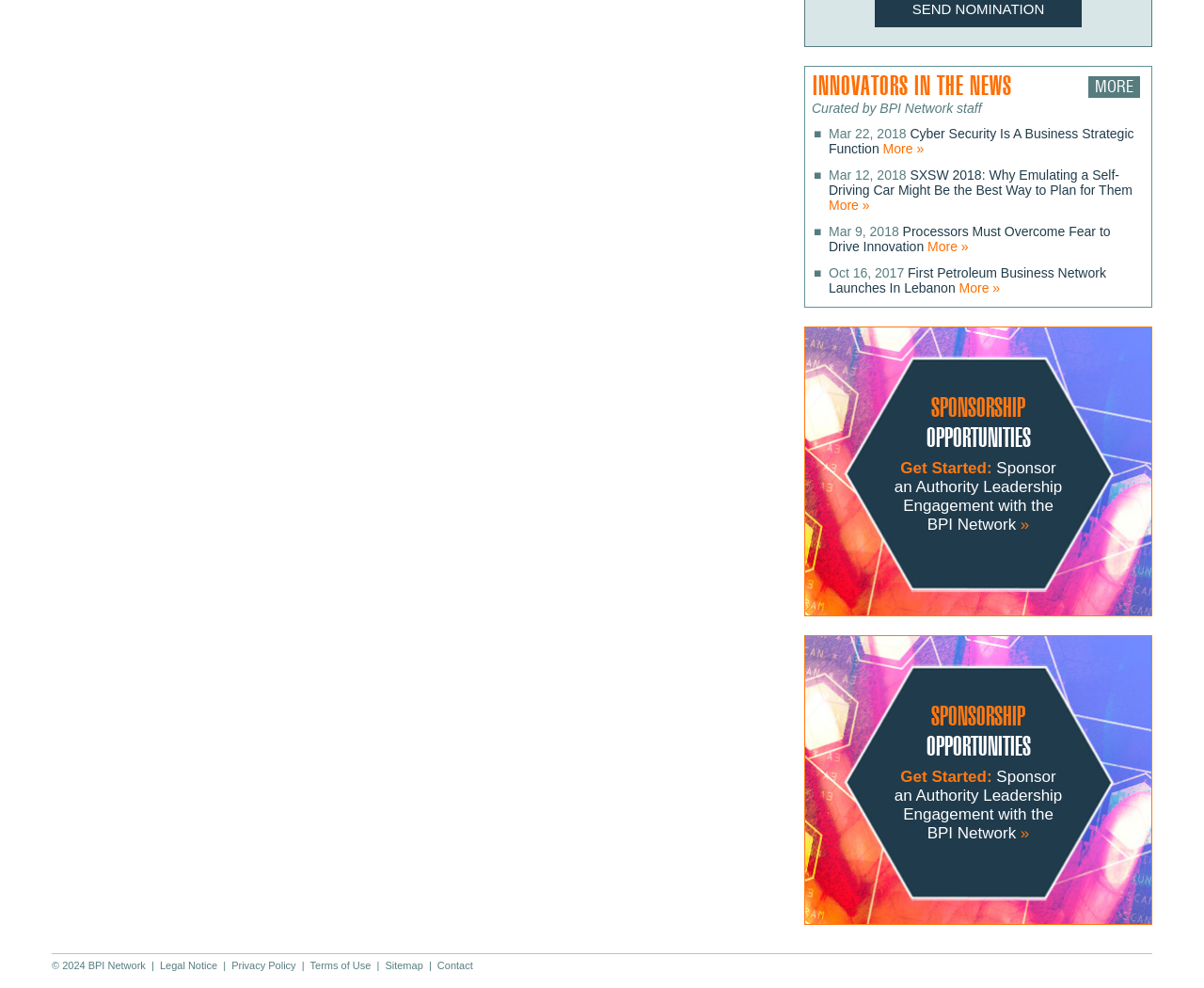Find the bounding box coordinates for the HTML element specified by: "More".

[0.904, 0.077, 0.947, 0.099]